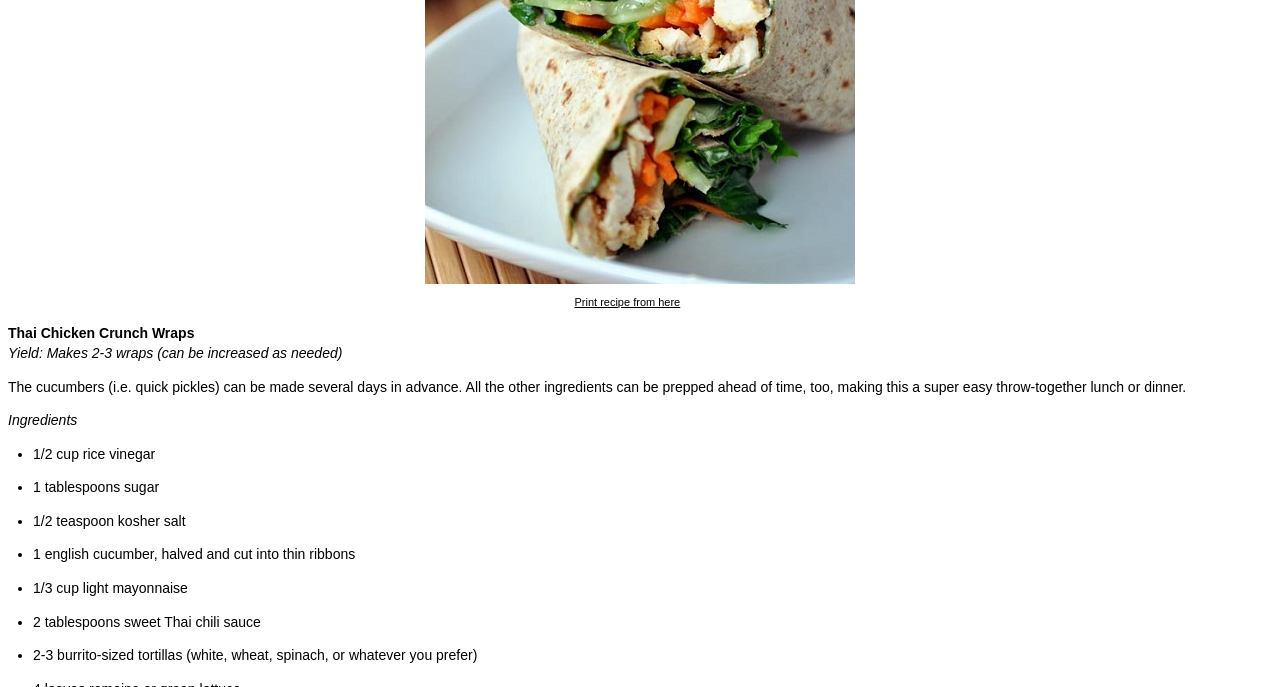Using the information from the screenshot, answer the following question thoroughly:
What is the first ingredient listed?

The ingredients are listed in a series of static text elements, with the first ingredient being '1/2 cup rice vinegar' mentioned in an element with a bounding box of [0.026, 0.649, 0.121, 0.672].